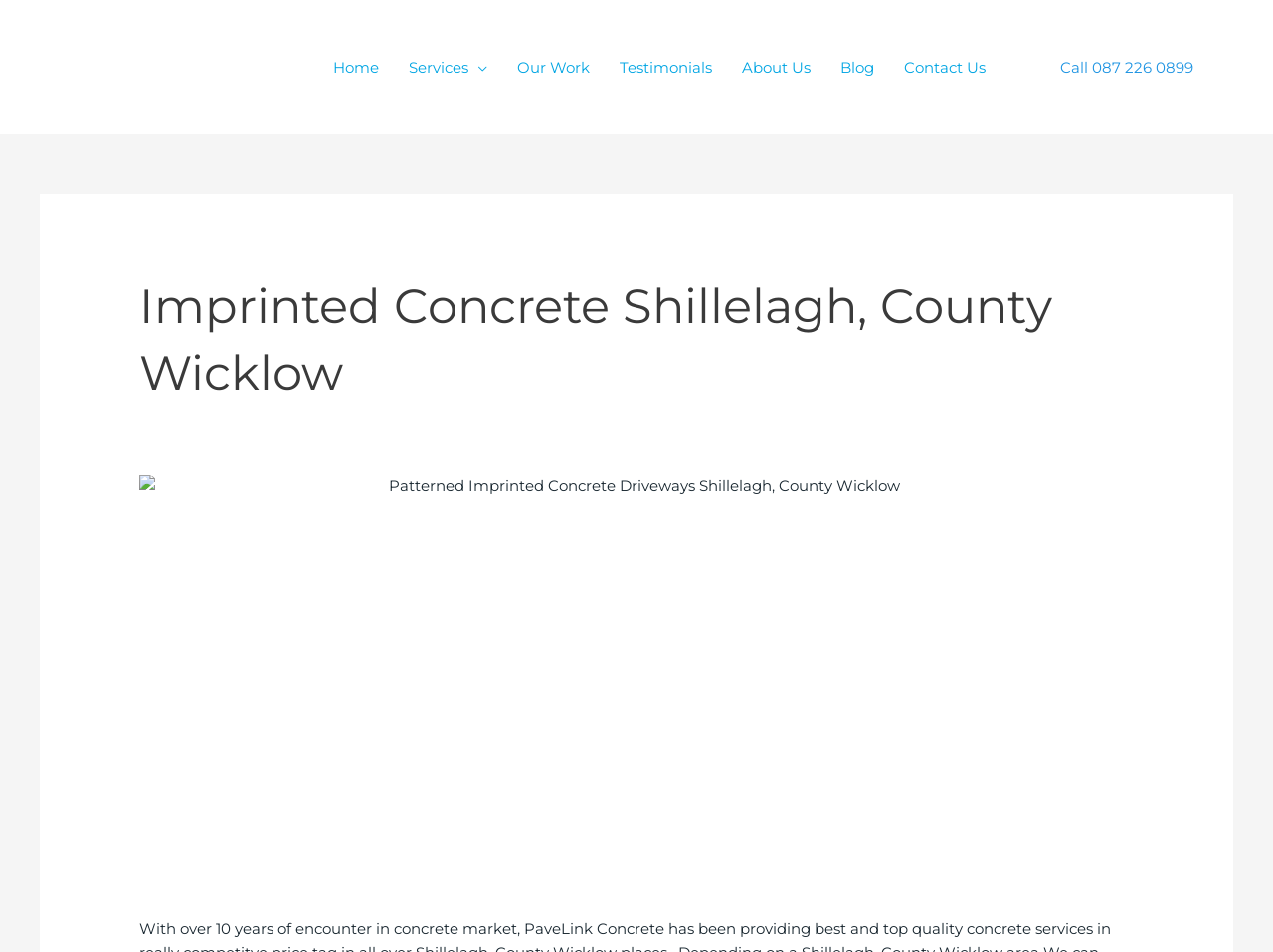Please identify the coordinates of the bounding box for the clickable region that will accomplish this instruction: "Navigate to the 'Contact Us' page".

[0.698, 0.034, 0.786, 0.107]